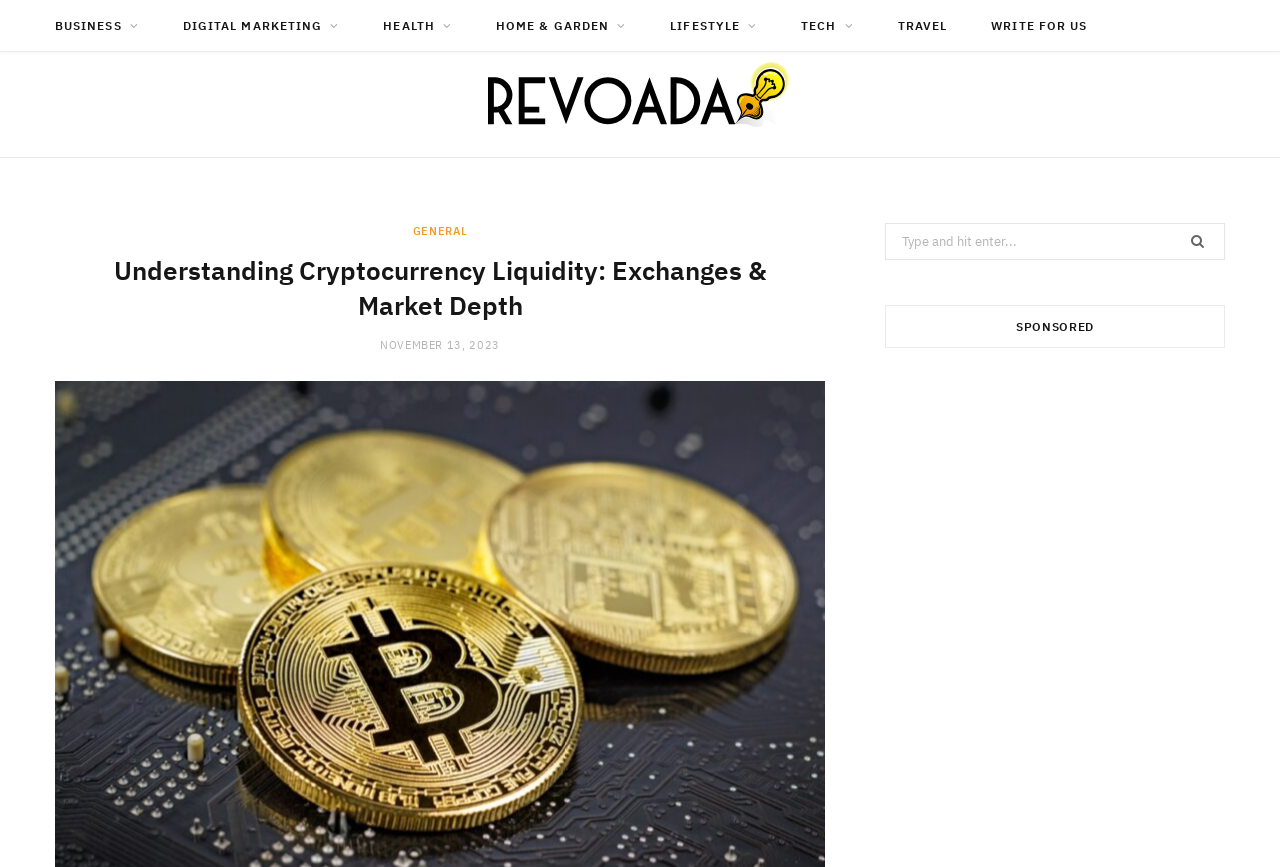Show the bounding box coordinates for the element that needs to be clicked to execute the following instruction: "Search for something". Provide the coordinates in the form of four float numbers between 0 and 1, i.e., [left, top, right, bottom].

[0.691, 0.257, 0.957, 0.3]